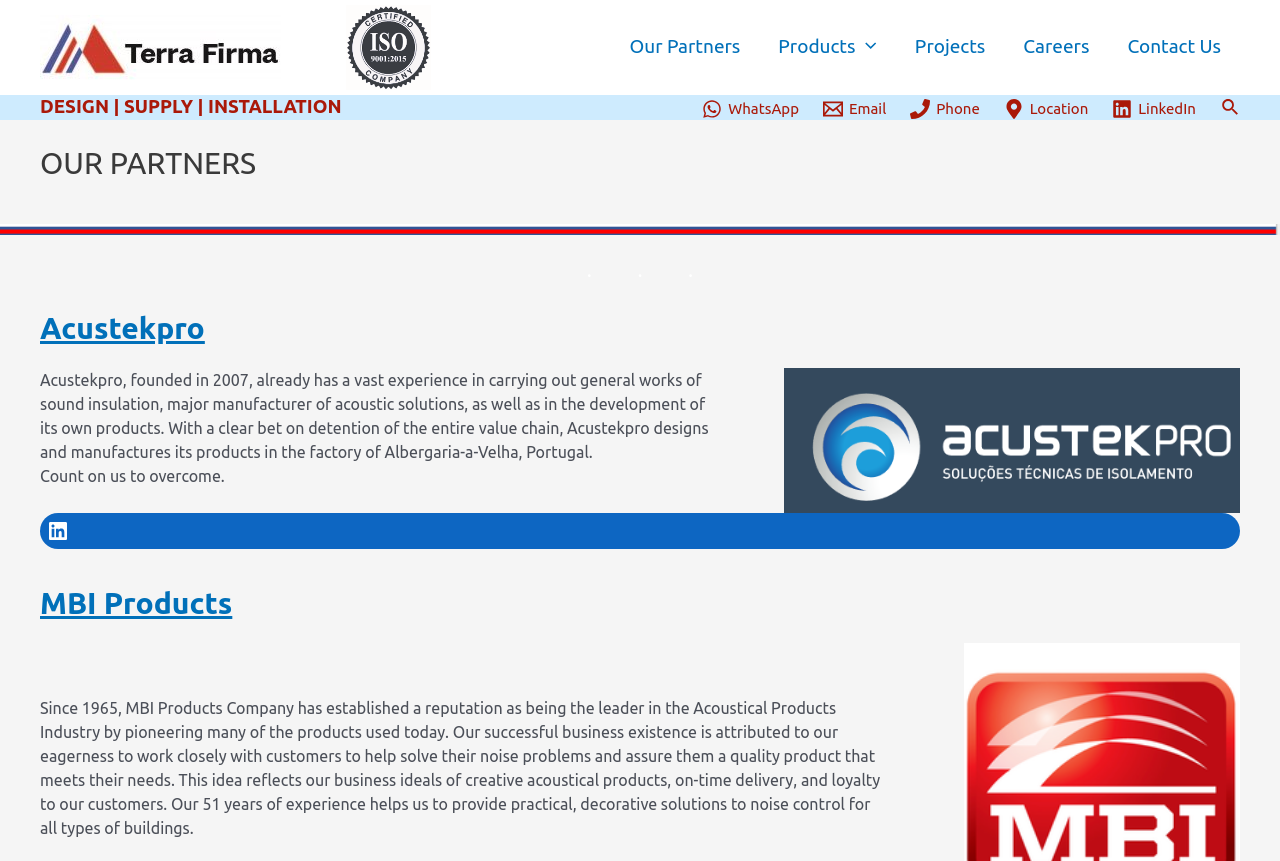Please study the image and answer the question comprehensively:
How many partners are listed on the webpage?

The webpage lists two partners, which are Acustekpro and MBI Products. These partners are described in separate sections on the webpage, each with their own headings and descriptions.